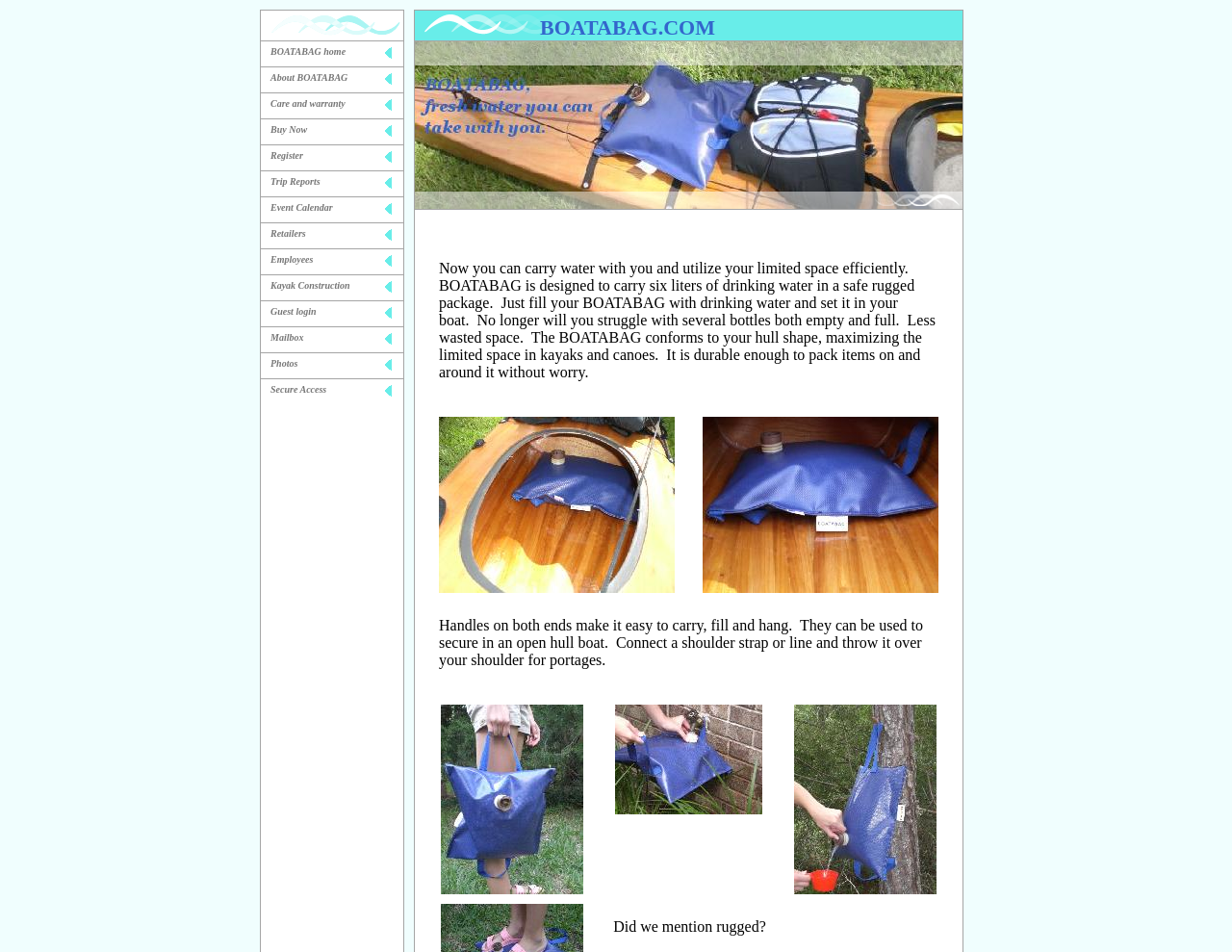Answer the question with a brief word or phrase:
What is the main product of this website?

BOATABAG